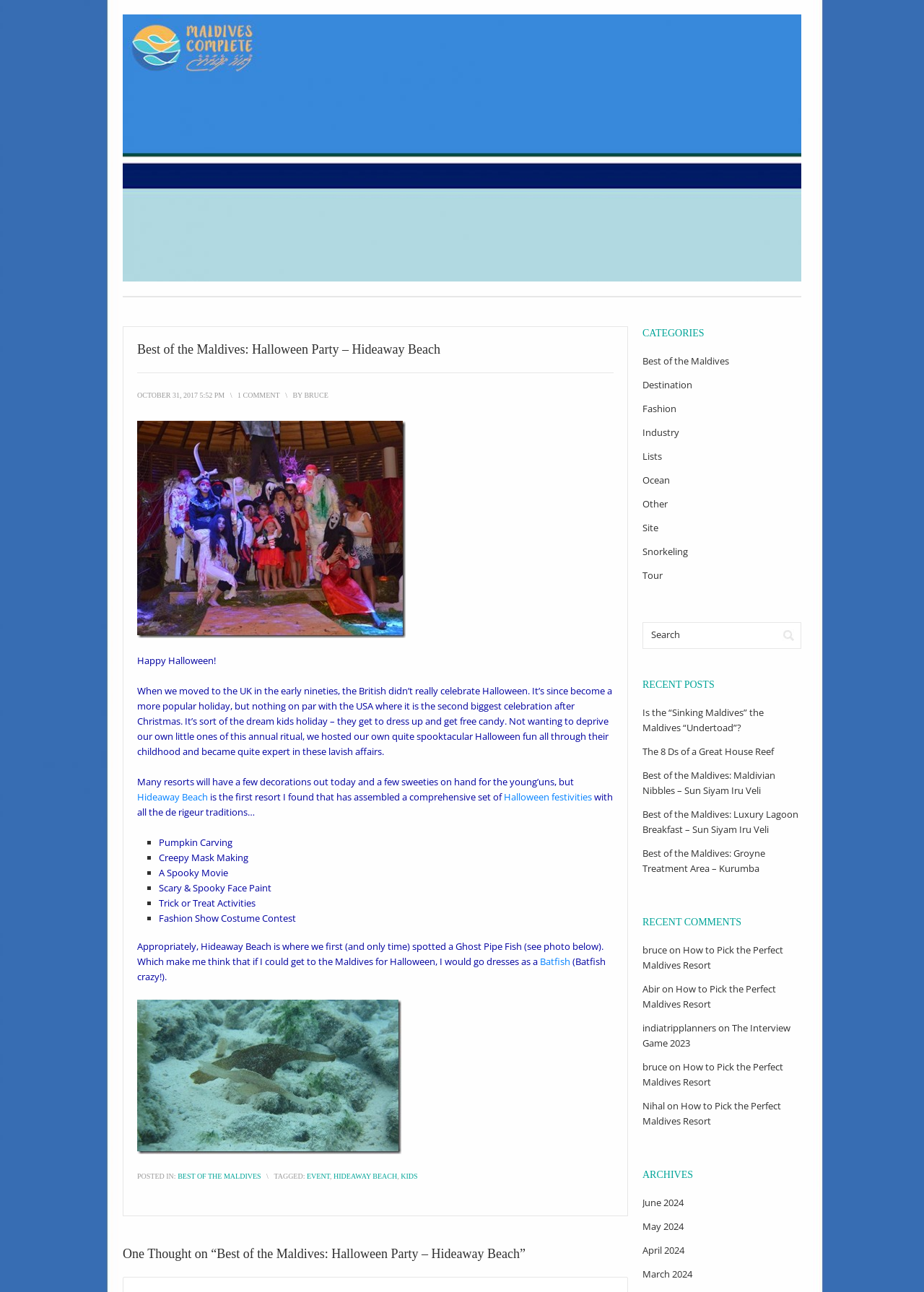Generate the text content of the main headline of the webpage.

Best of the Maldives: Halloween Party – Hideaway Beach